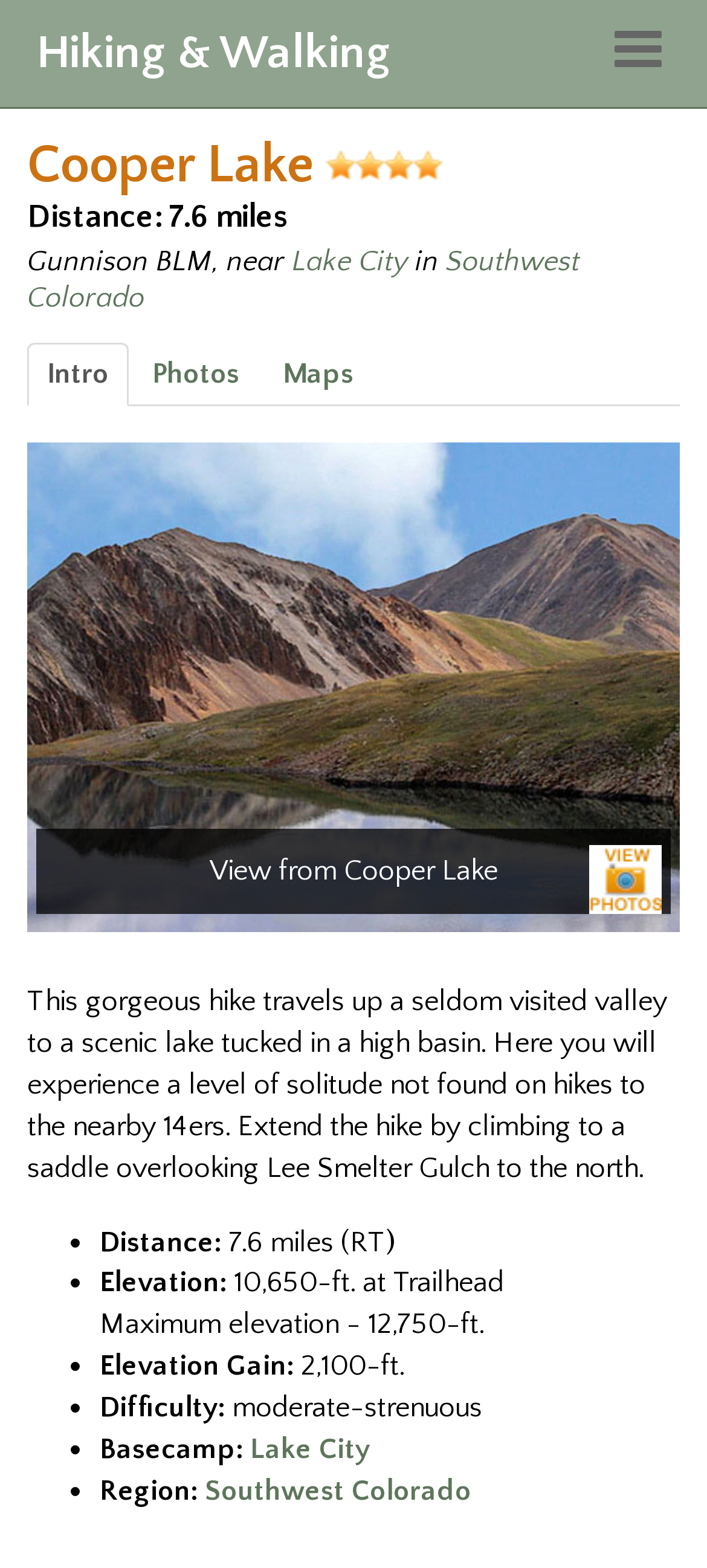What is the maximum elevation of the Cooper Lake Trail?
Examine the image and give a concise answer in one word or a short phrase.

12,750-ft.